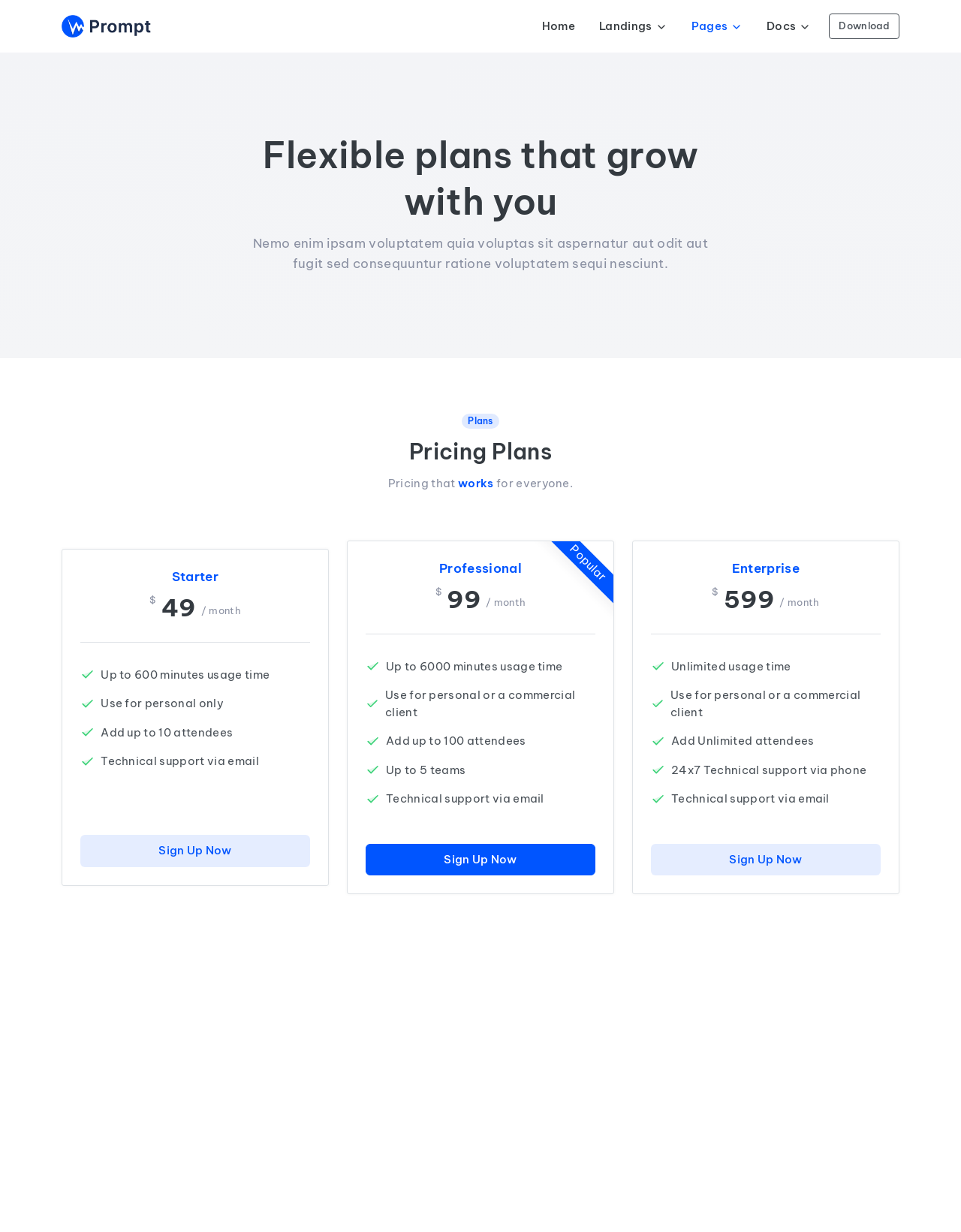Pinpoint the bounding box coordinates of the clickable element needed to complete the instruction: "Click on the Sign Up Now link under the Starter plan". The coordinates should be provided as four float numbers between 0 and 1: [left, top, right, bottom].

[0.084, 0.678, 0.323, 0.704]